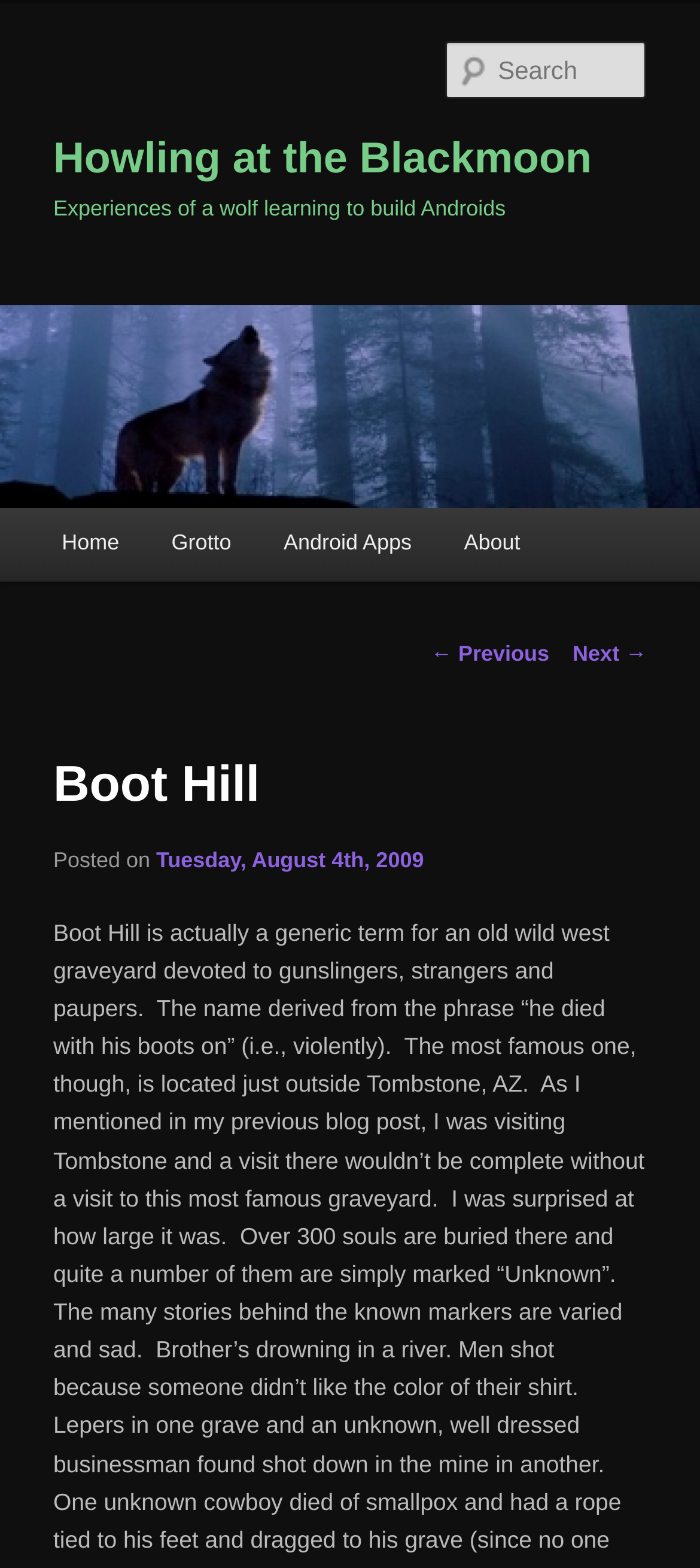Locate the bounding box coordinates of the element you need to click to accomplish the task described by this instruction: "Read the post about Android Apps".

[0.368, 0.324, 0.625, 0.369]